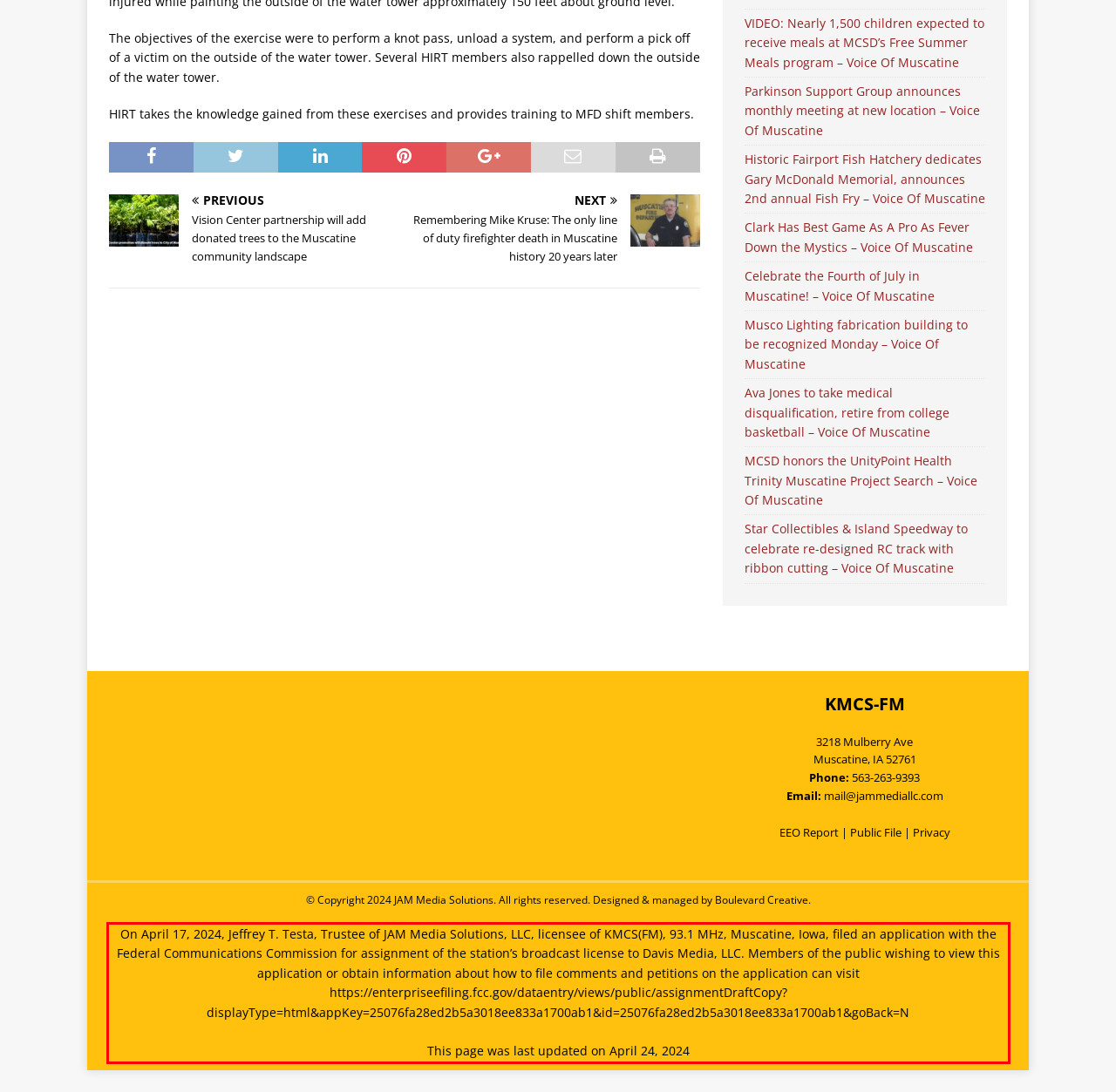Within the provided webpage screenshot, find the red rectangle bounding box and perform OCR to obtain the text content.

On April 17, 2024, Jeffrey T. Testa, Trustee of JAM Media Solutions, LLC, licensee of KMCS(FM), 93.1 MHz, Muscatine, Iowa, filed an application with the Federal Communications Commission for assignment of the station’s broadcast license to Davis Media, LLC. Members of the public wishing to view this application or obtain information about how to file comments and petitions on the application can visit https://enterpriseefiling.fcc.gov/dataentry/views/public/assignmentDraftCopy?displayType=html&appKey=25076fa28ed2b5a3018ee833a1700ab1&id=25076fa28ed2b5a3018ee833a1700ab1&goBack=N This page was last updated on April 24, 2024